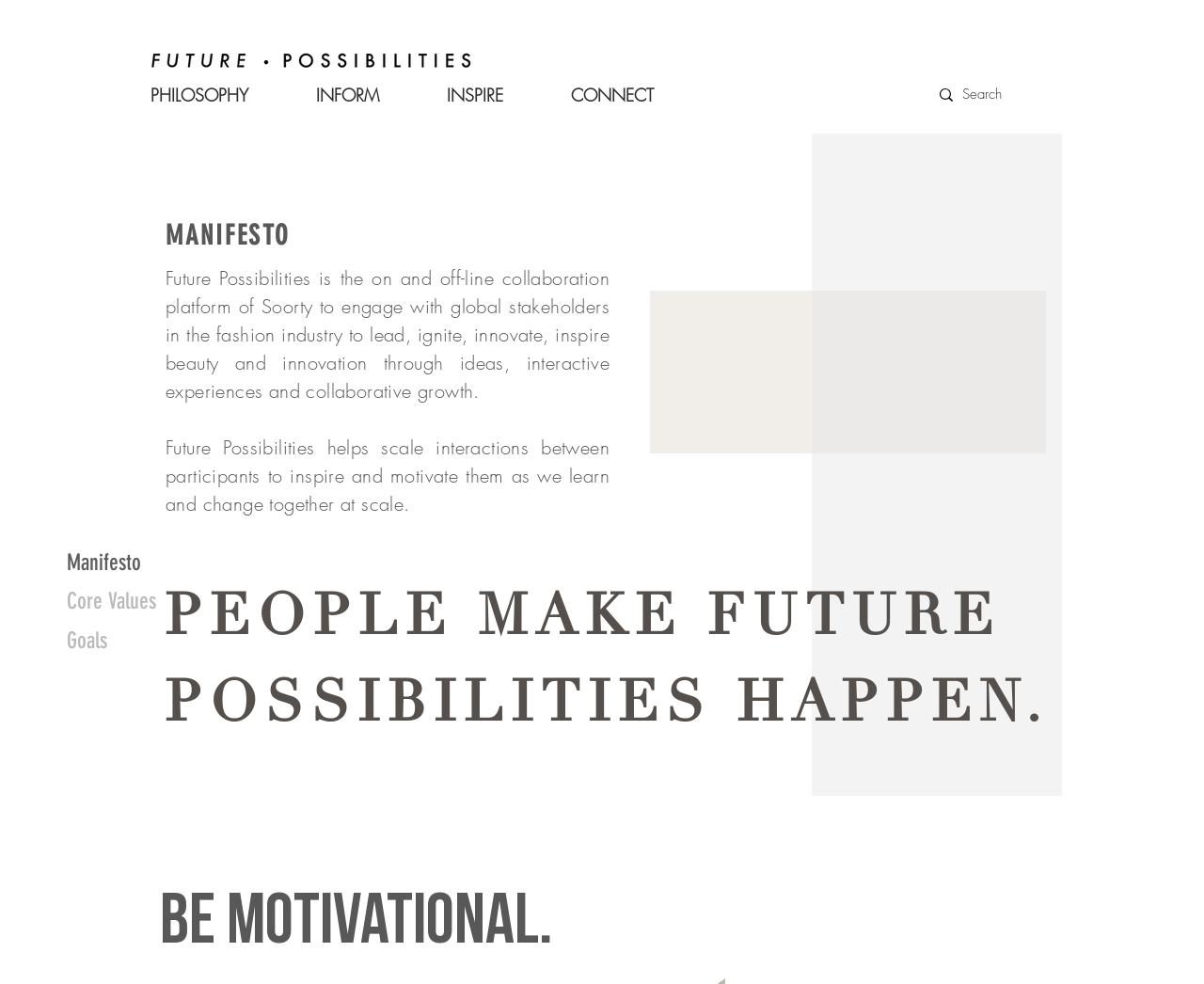Please give a succinct answer to the question in one word or phrase:
How many main navigation links are there?

4